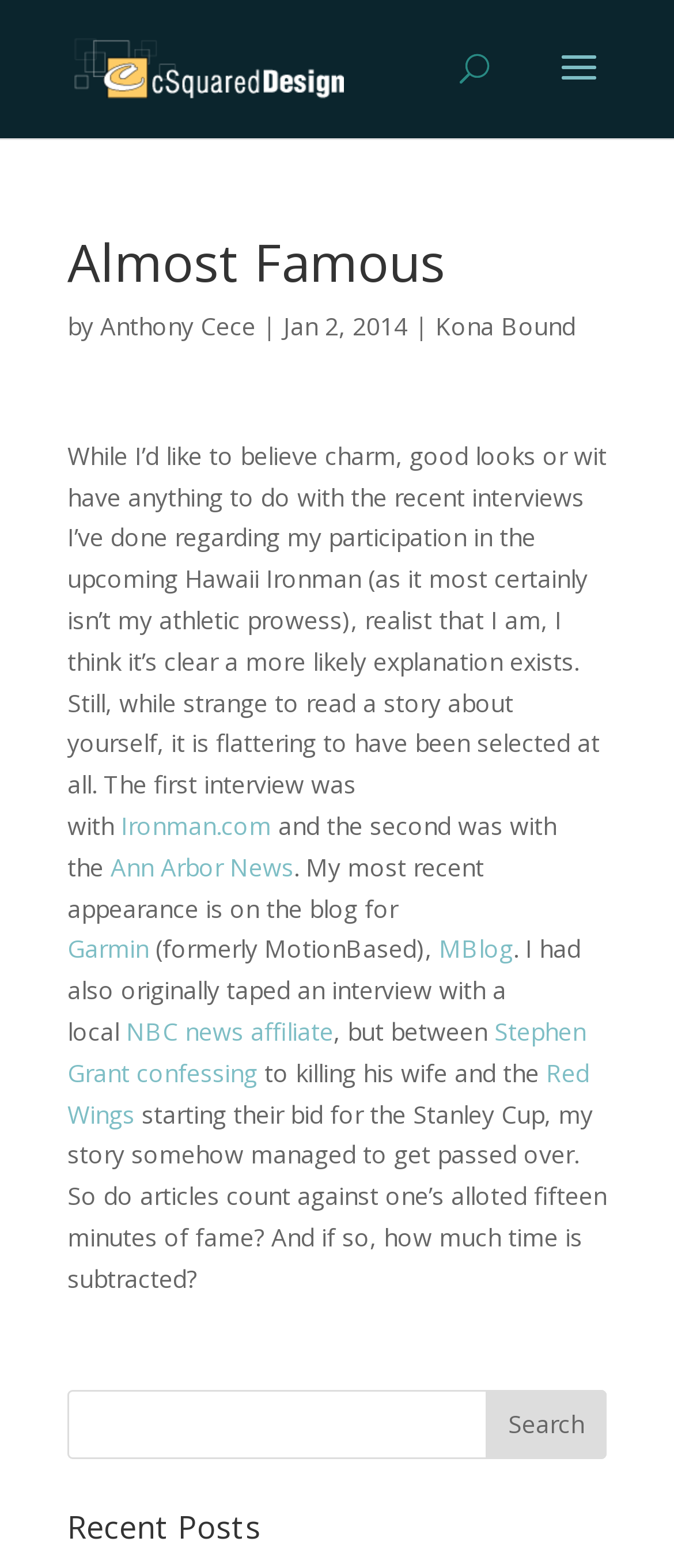Please provide the bounding box coordinates for the UI element as described: "Steve Franks Carousel Music". The coordinates must be four floats between 0 and 1, represented as [left, top, right, bottom].

None